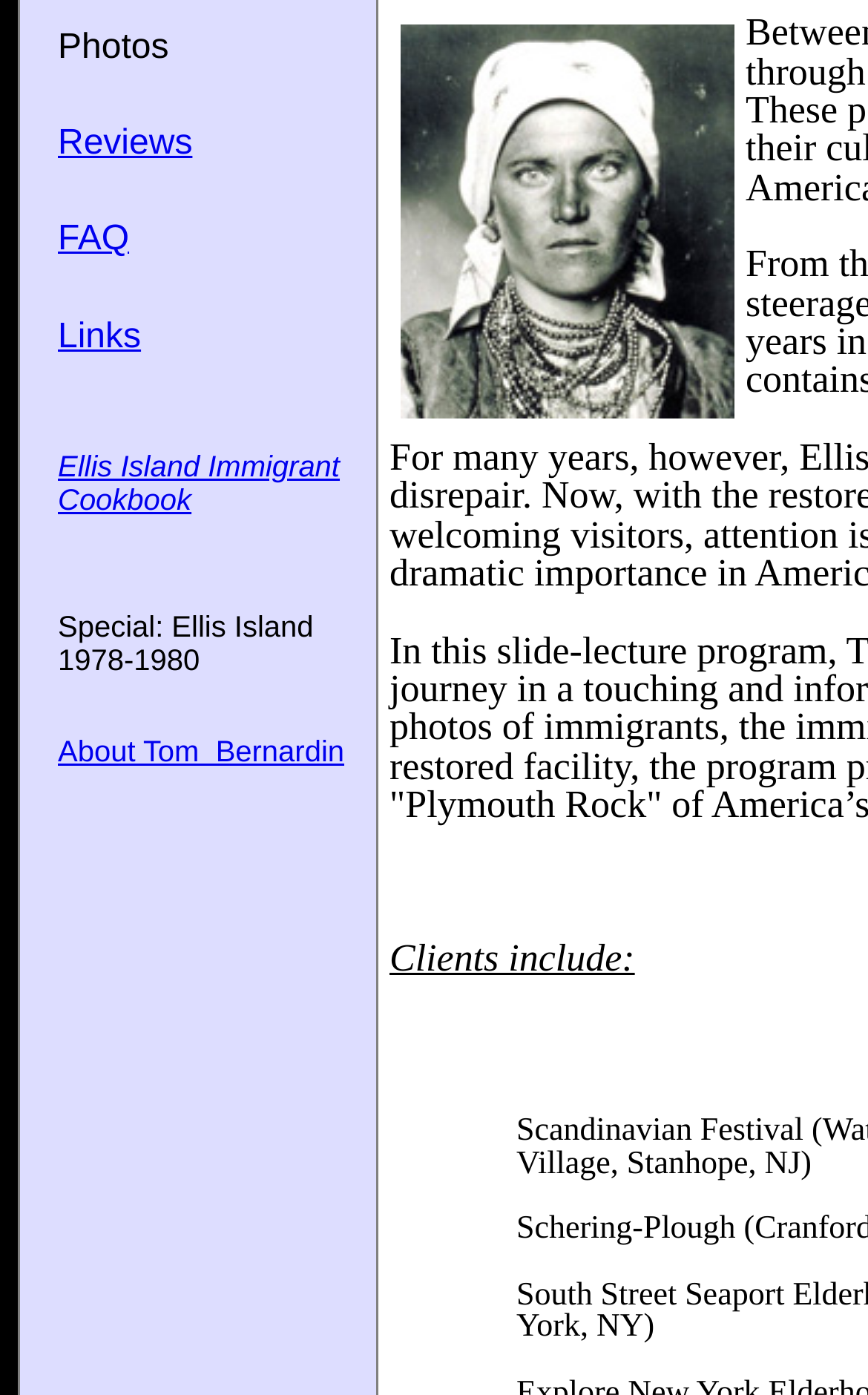Predict the bounding box of the UI element that fits this description: "Reviews".

[0.067, 0.089, 0.222, 0.116]